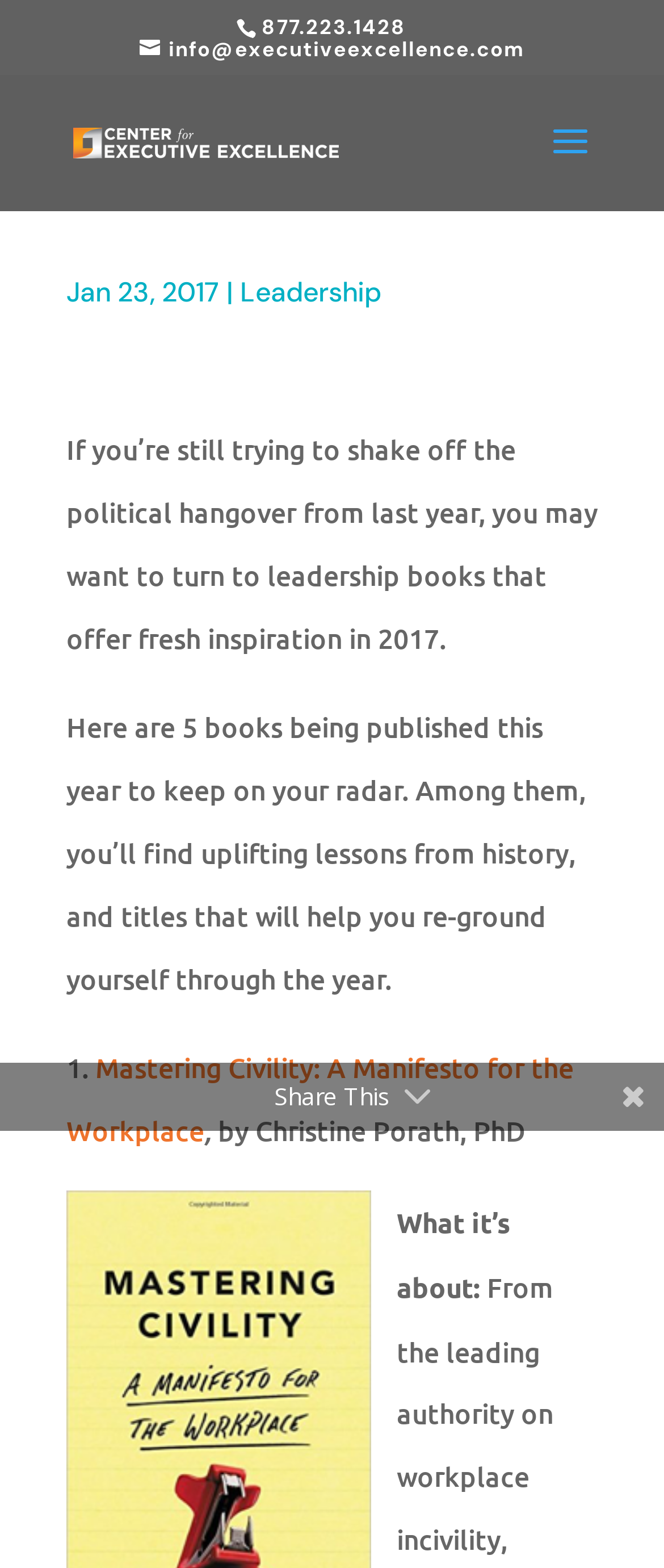How many books are being recommended?
Please give a detailed answer to the question using the information shown in the image.

I counted the number of book recommendations by looking at the text 'Here are 5 books being published this year to keep on your radar.' and the subsequent list of book titles.